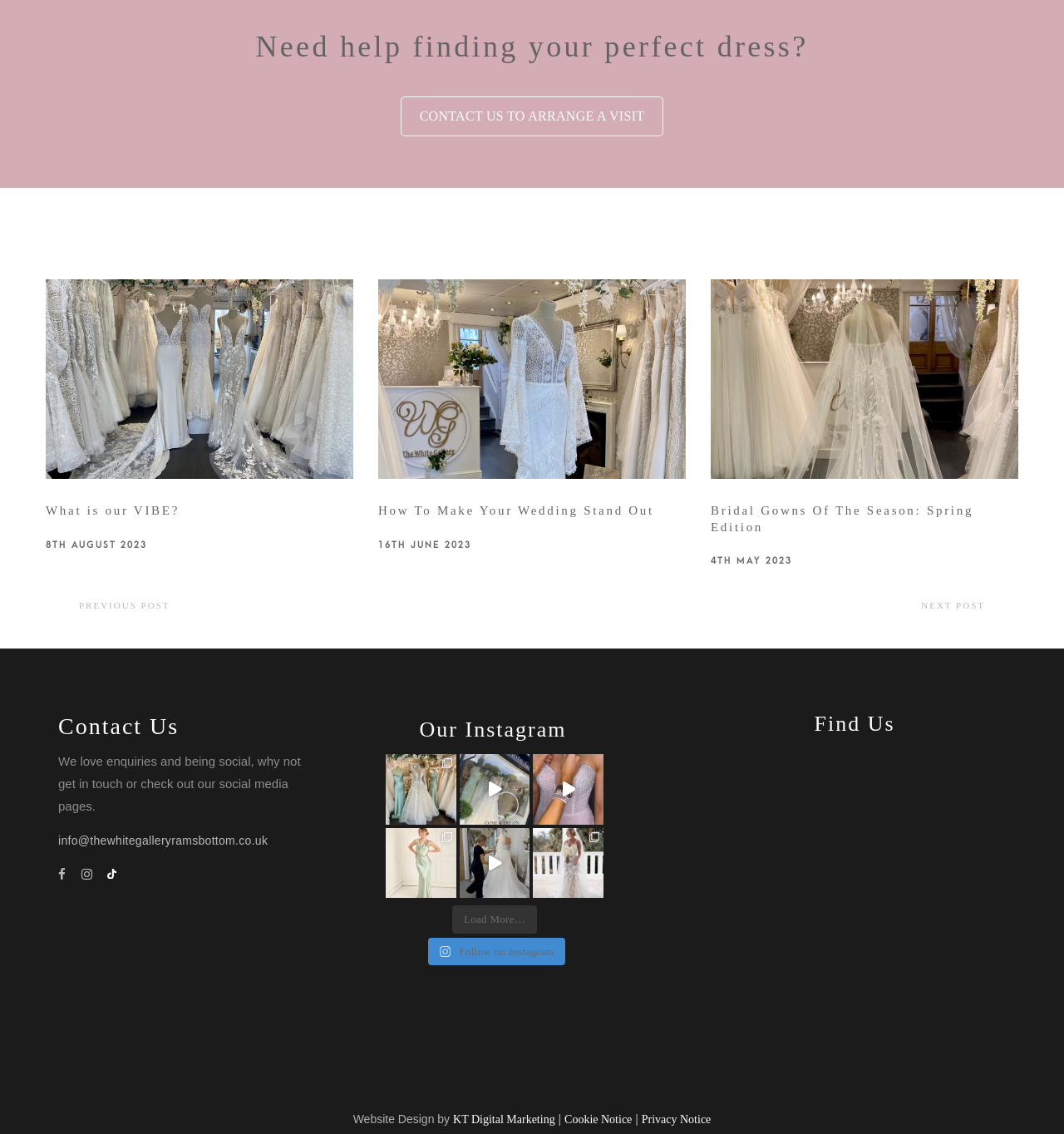Give a one-word or one-phrase response to the question:
What is the date of the latest blog post?

8TH AUGUST 2023